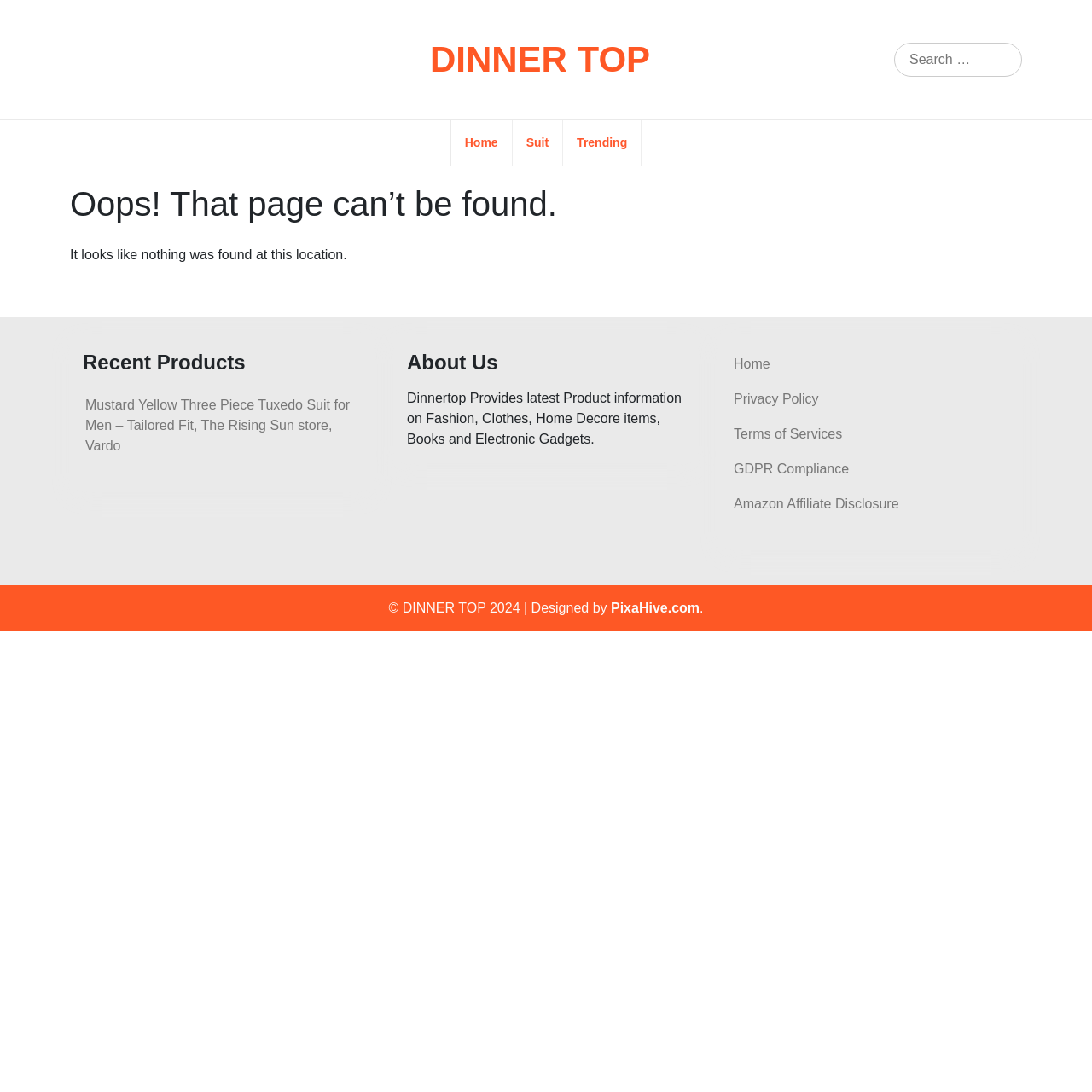Please locate the bounding box coordinates of the element that should be clicked to achieve the given instruction: "Check privacy policy".

[0.672, 0.359, 0.75, 0.372]